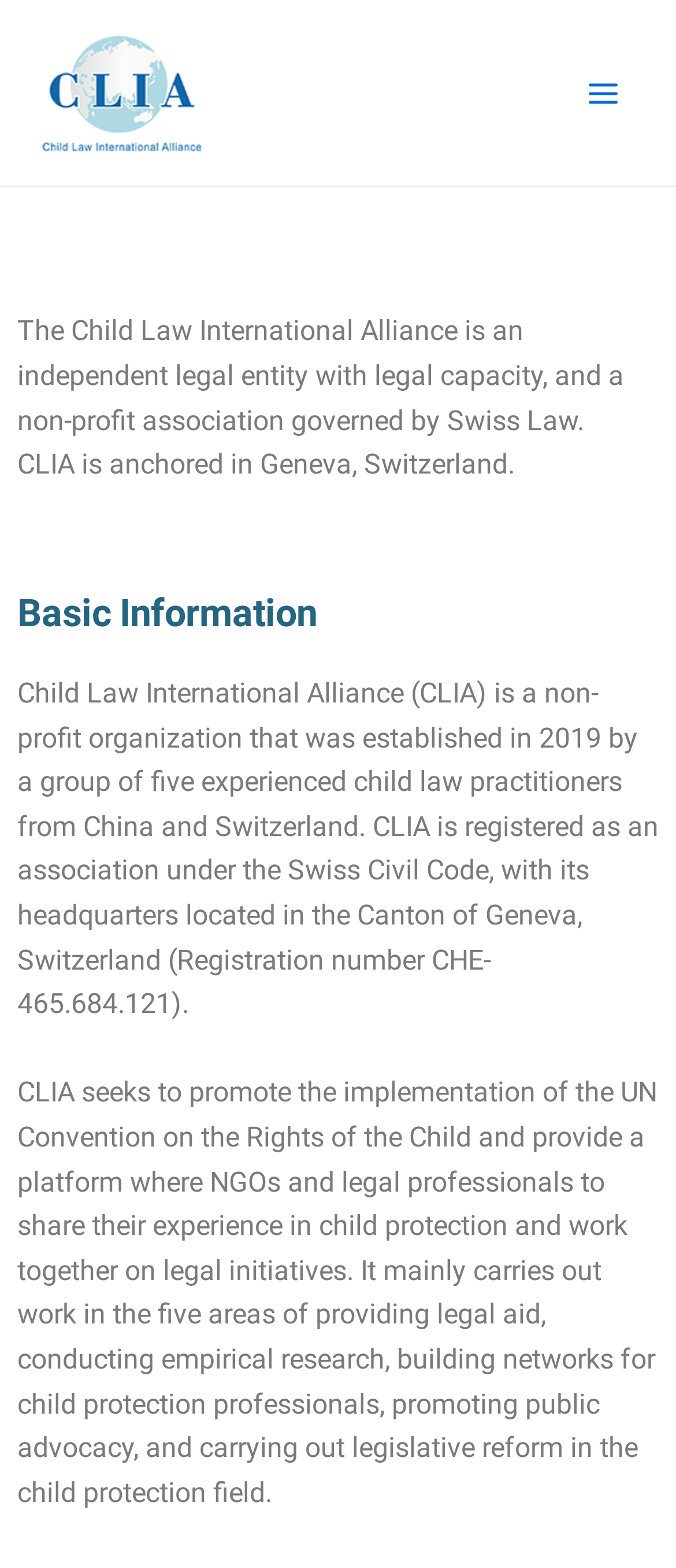Produce an elaborate caption capturing the essence of the webpage.

The webpage is about the "Our Organization" section of the Child Law International Alliance (CLIA). At the top left, there is a link. On the top right, there is a button labeled "Main Menu". Below the button, there is an image. 

Under the image, there are four blocks of text. The first block describes CLIA as an independent legal entity with legal capacity, and a non-profit association governed by Swiss Law. The second block states that CLIA is anchored in Geneva, Switzerland. 

The third block is a heading labeled "Basic Information". The fourth block provides detailed information about CLIA, including its establishment, registration, and headquarters location. It also mentions CLIA's goals, such as promoting the implementation of the UN Convention on the Rights of the Child and providing a platform for NGOs and legal professionals to share their experience in child protection.